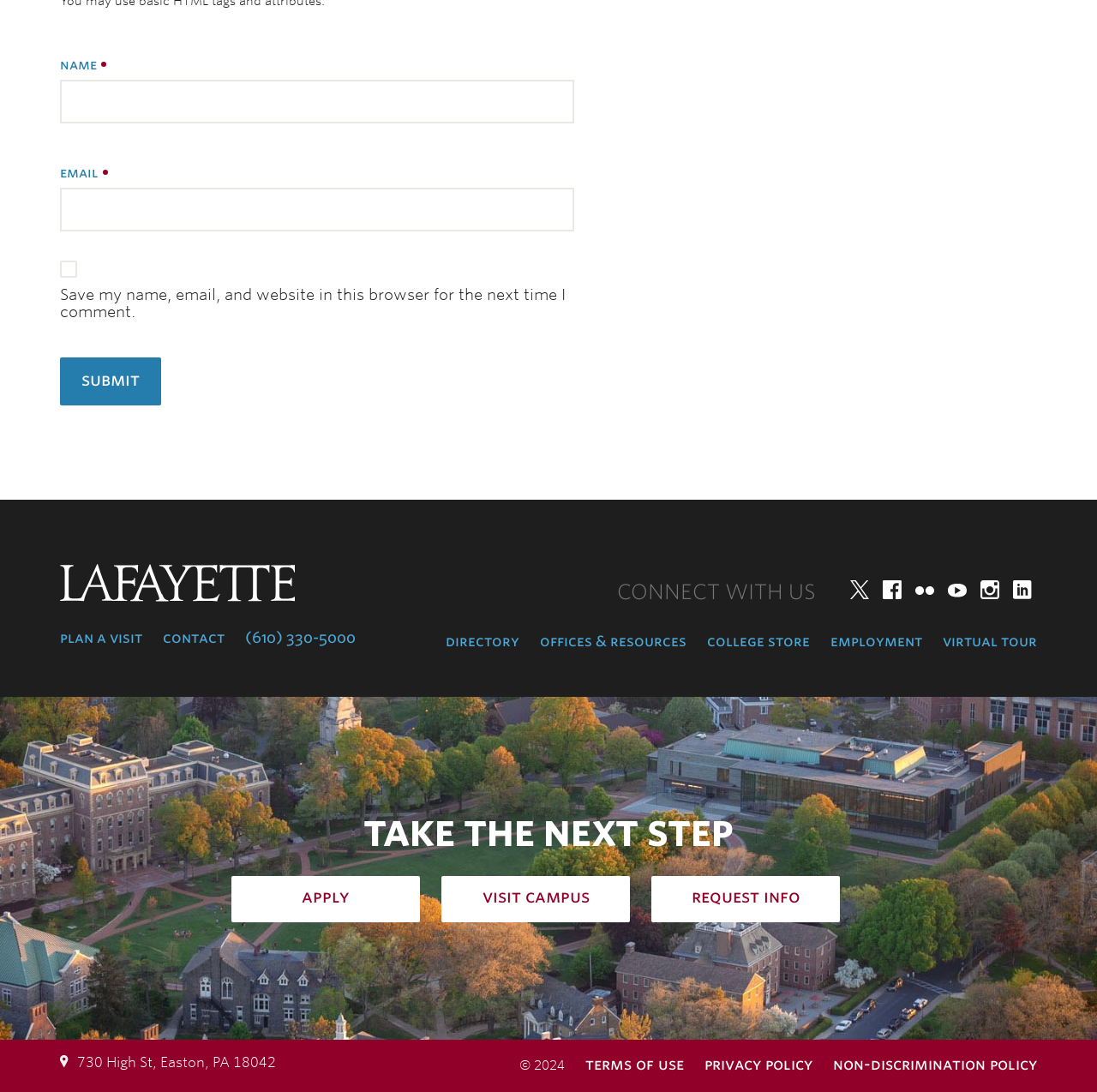Determine the bounding box coordinates of the UI element described by: "Virtual Tour".

[0.859, 0.577, 0.945, 0.596]